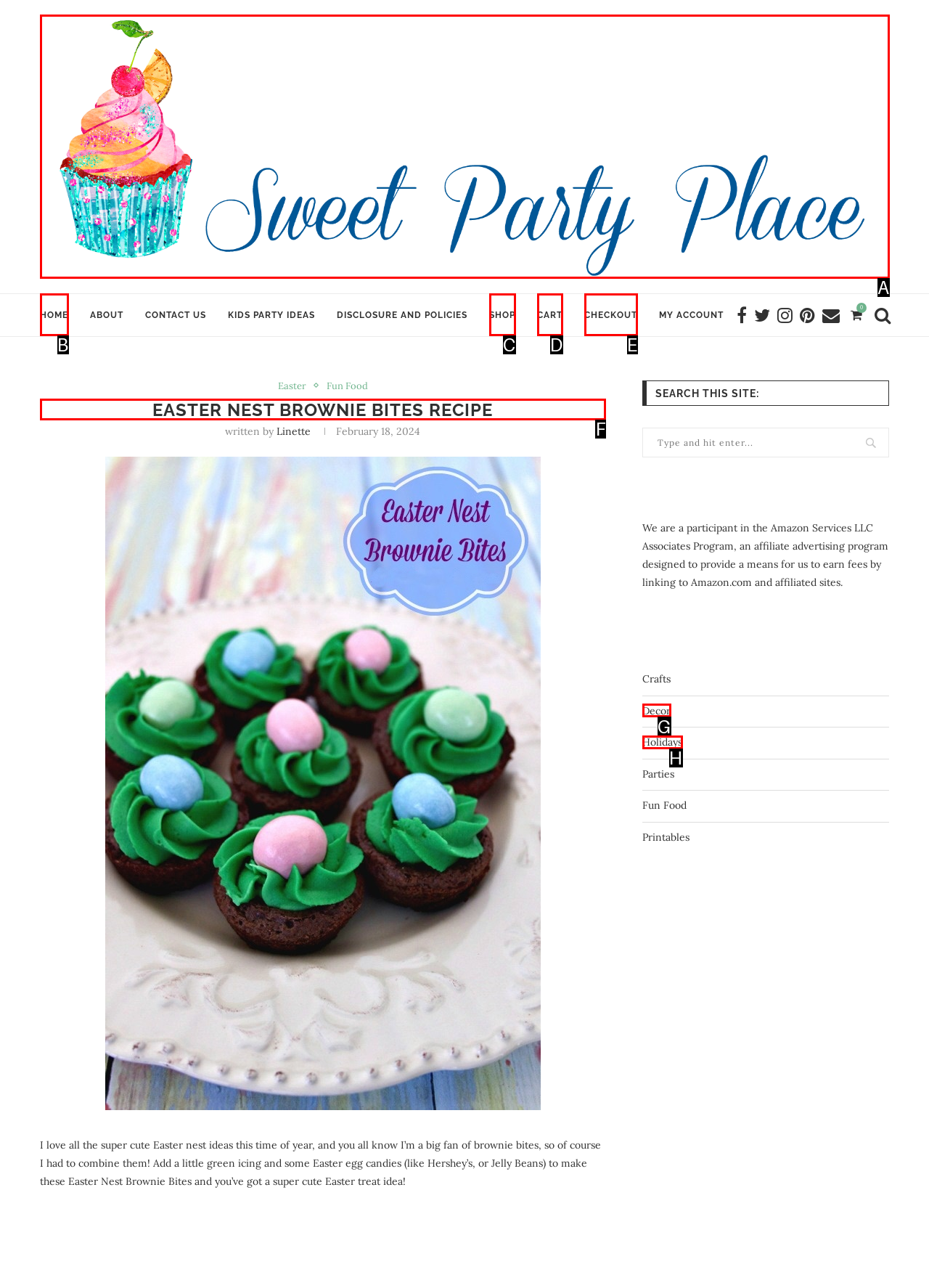Select the proper HTML element to perform the given task: Click the 'QUICK QUESADILLA FOR AIR FRYER' link Answer with the corresponding letter from the provided choices.

None